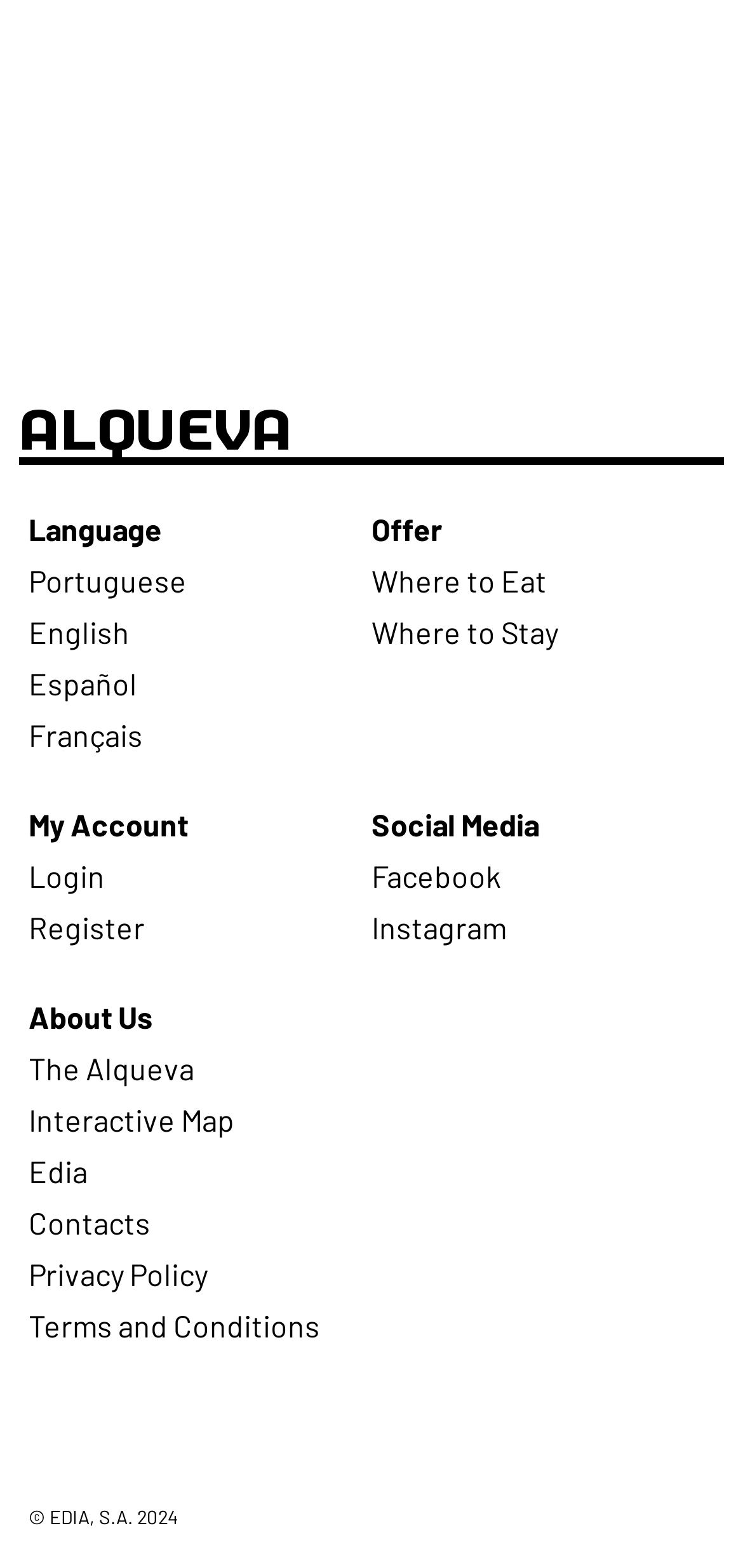Identify the bounding box coordinates for the UI element described by the following text: "Portuguese". Provide the coordinates as four float numbers between 0 and 1, in the format [left, top, right, bottom].

[0.038, 0.358, 0.251, 0.381]